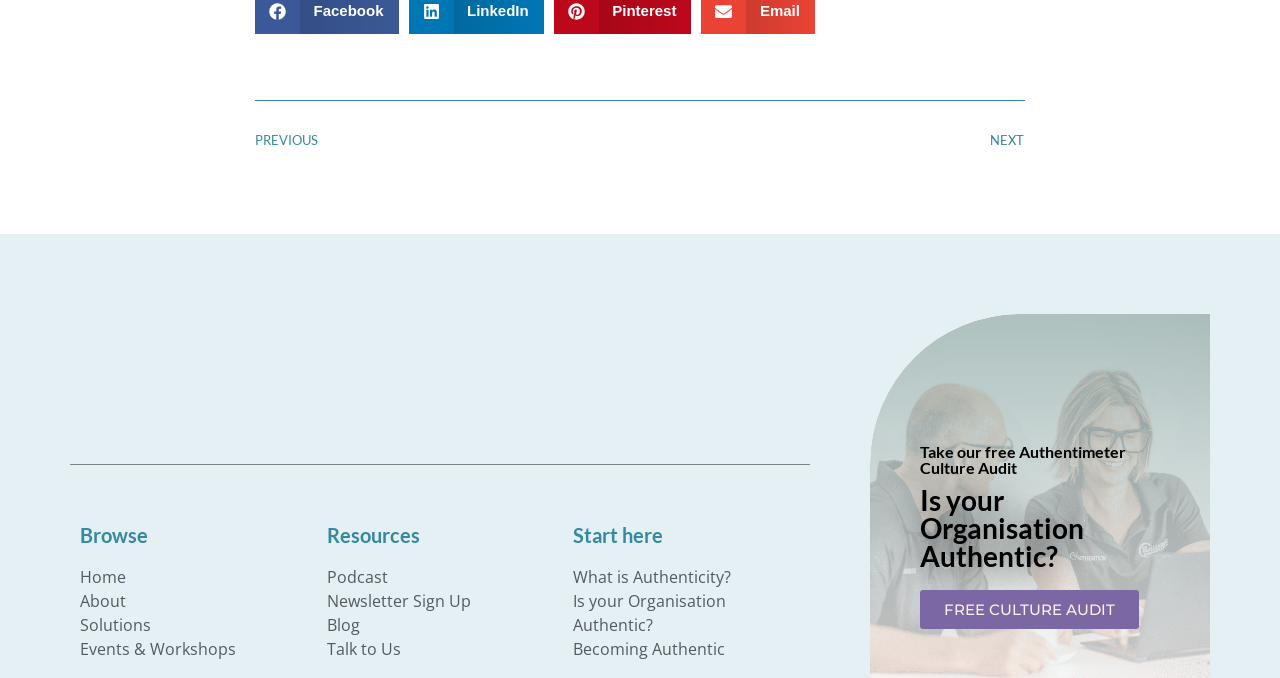What social media platforms are listed?
Please provide a single word or phrase in response based on the screenshot.

Facebook, LinkedIn, Pinterest